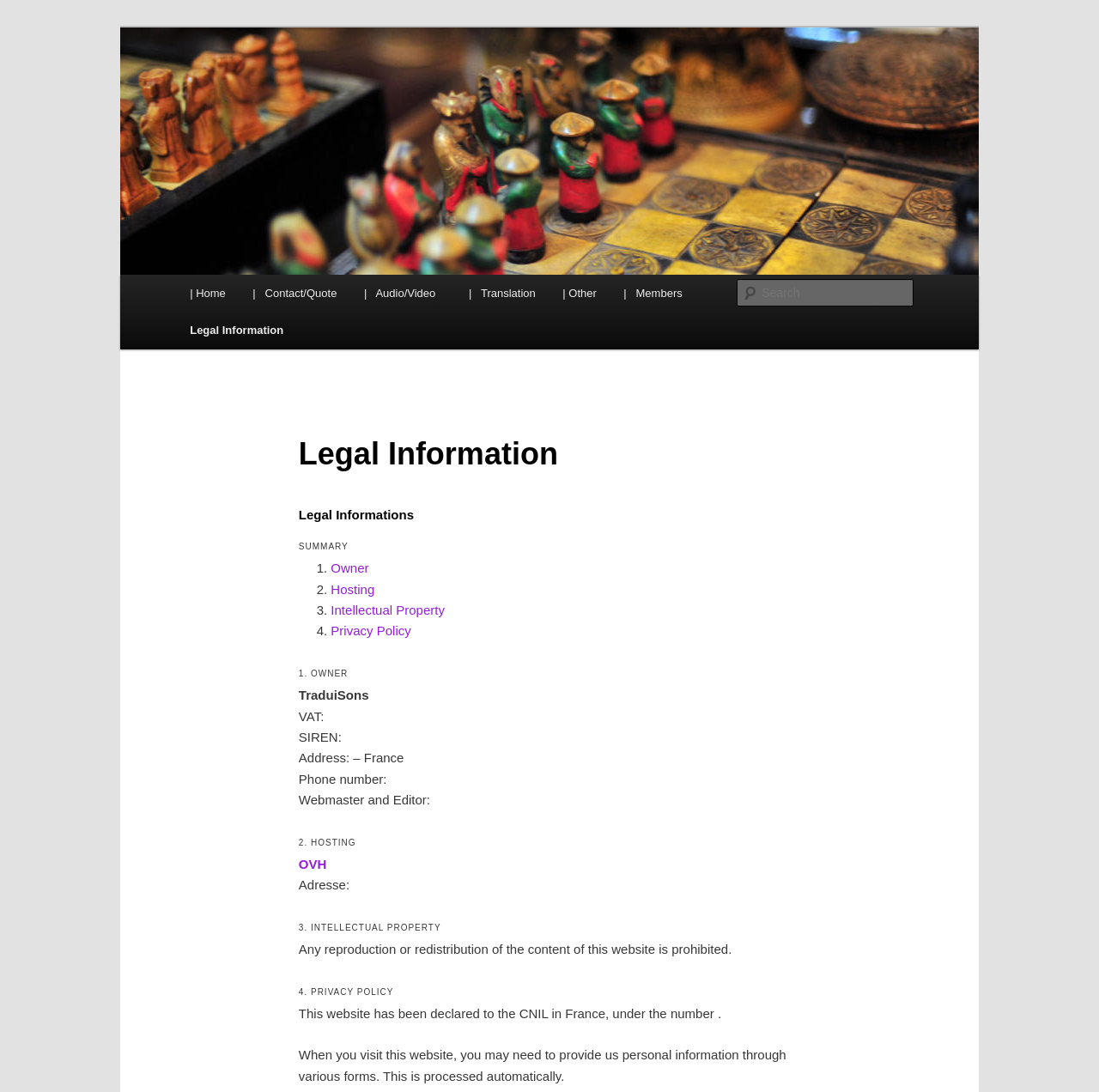Specify the bounding box coordinates of the area to click in order to follow the given instruction: "Contact us."

[0.218, 0.252, 0.319, 0.286]